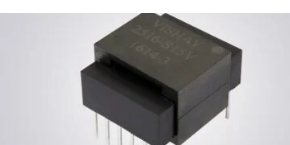Describe the image thoroughly.

The image displays a Vishay component, specifically a transformer or inductor, showcasing its compact design and multi-pin configuration. This component is identified by its markings on the top, which include the model number “2316S12V” and a production code “1614.3.” The component is often used in various electronic applications, providing efficient signal handling and power management. Its robust construction and well-defined pins indicate suitability for soldering onto circuit boards, making it vital for modern electronic devices. This image is likely featured in relation to articles discussing advancements in component technology or specific applications in electronics.